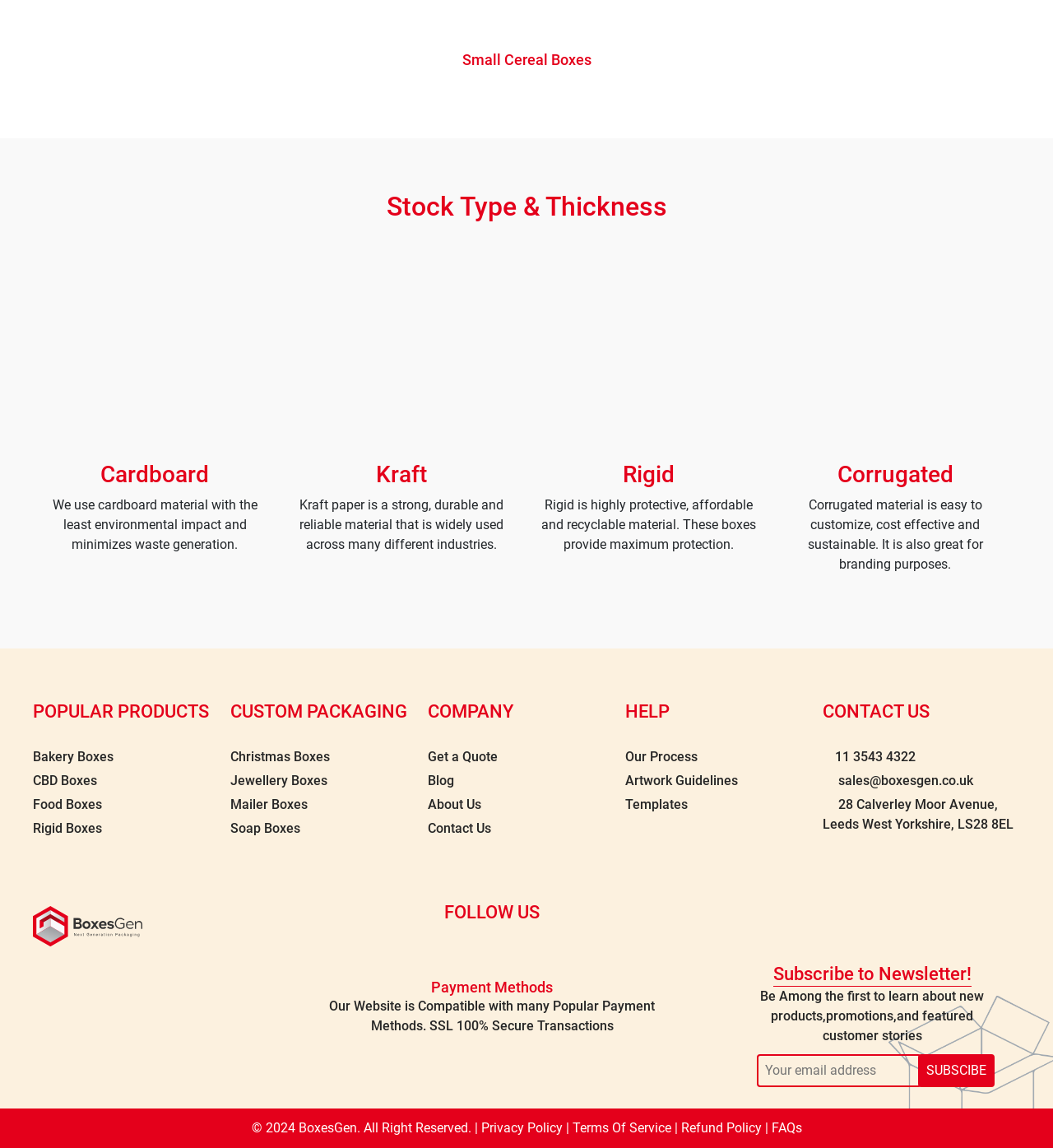Find and specify the bounding box coordinates that correspond to the clickable region for the instruction: "Go to the Home page".

None